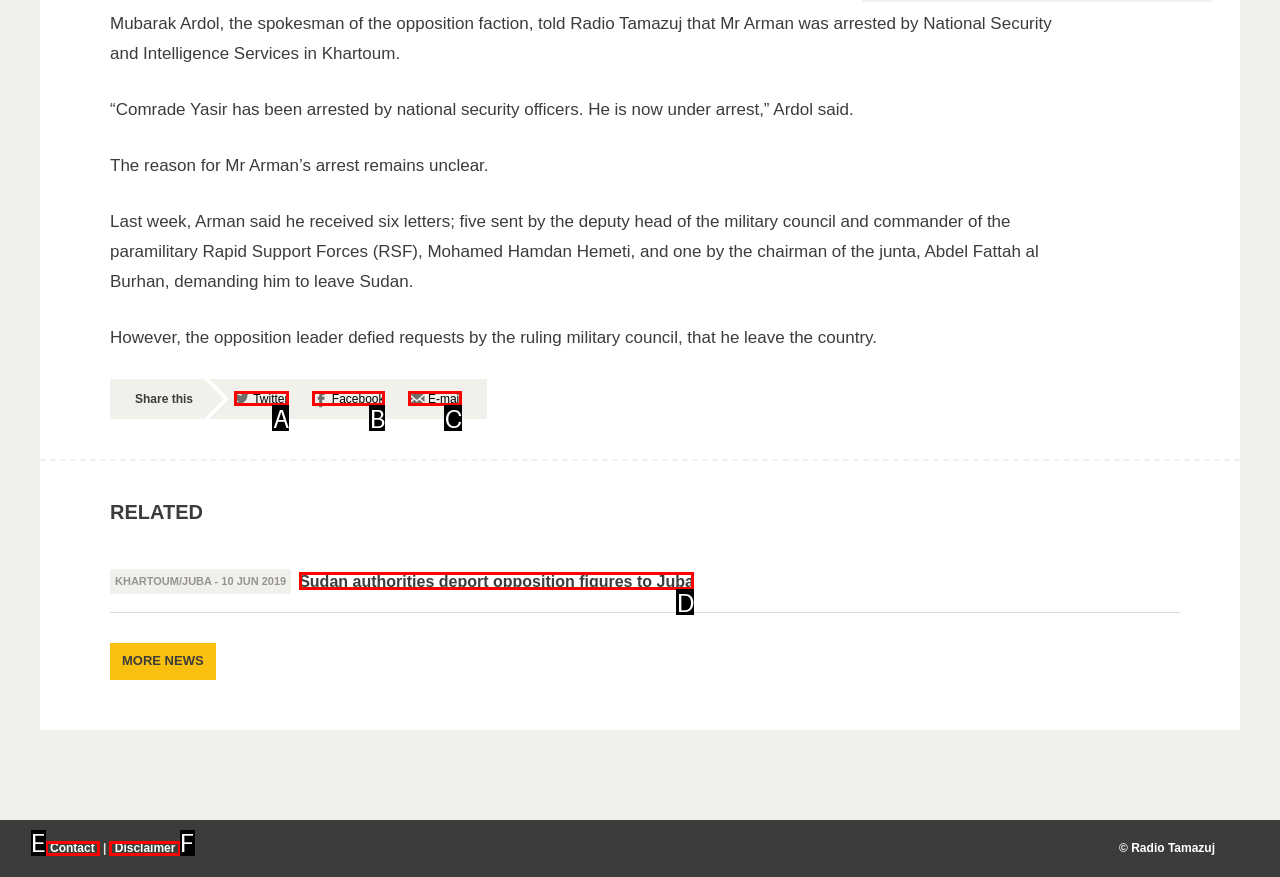Select the option that corresponds to the description: Twitter
Respond with the letter of the matching choice from the options provided.

A